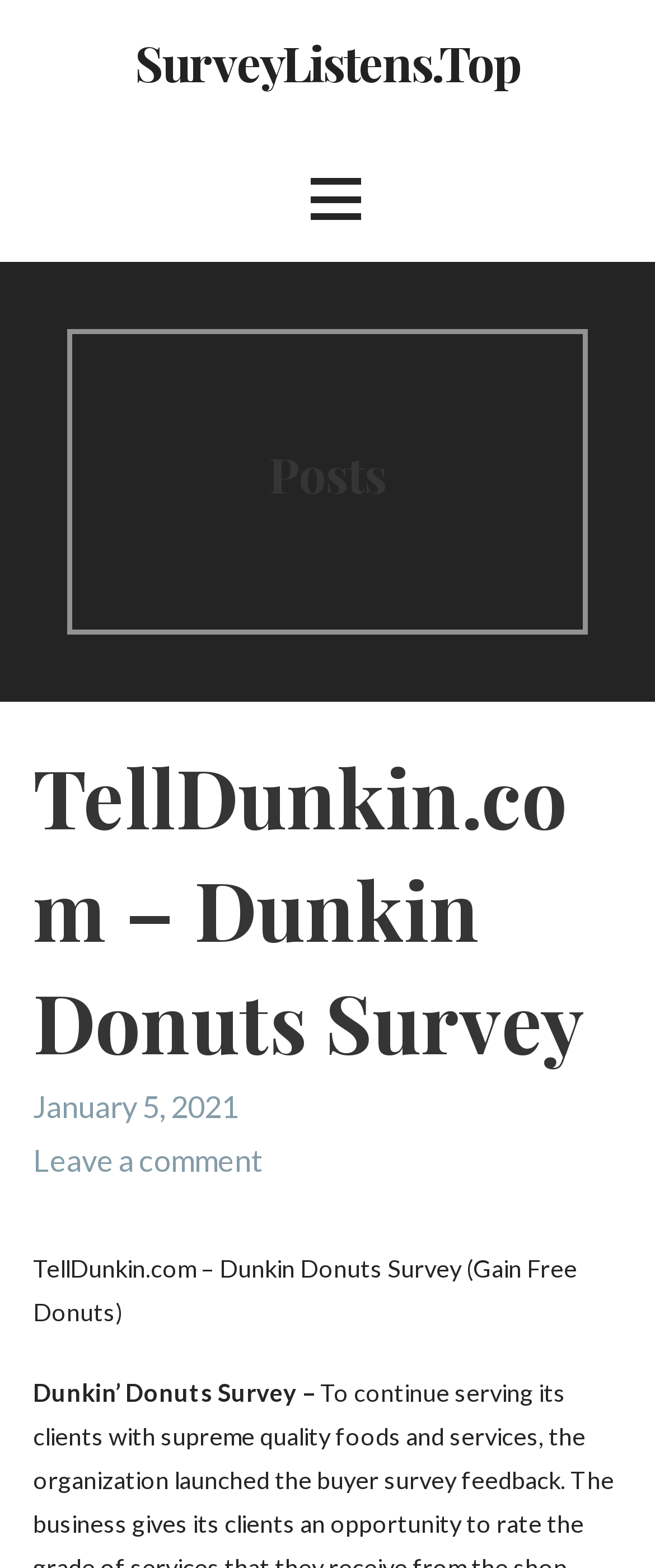Locate the bounding box of the user interface element based on this description: "Leave a comment".

[0.051, 0.728, 0.402, 0.752]